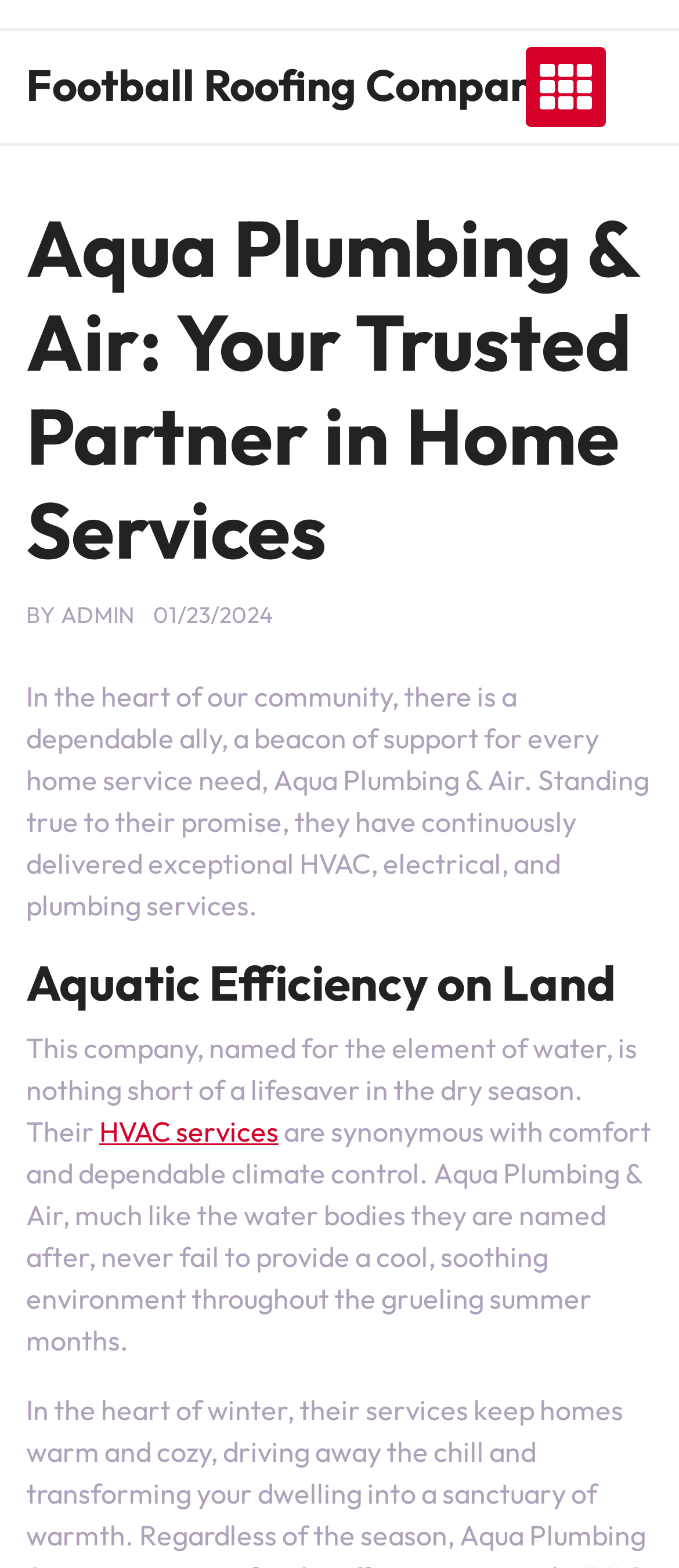Summarize the webpage with intricate details.

The webpage is about Aqua Plumbing & Air, a company that provides home services. At the top left, there is a link to "Football Roofing Company". Next to it, on the top right, there is a button with an icon. Below the button, there is a header section that spans almost the entire width of the page. Within this section, there is a heading that displays the company name and tagline "Aqua Plumbing & Air: Your Trusted Partner in Home Services". 

To the right of the company name, there are three pieces of text: "BY", a link to "ADMIN", and a date "01/23/2024". Below the header section, there is a paragraph of text that describes the company's services, stating that they provide exceptional HVAC, electrical, and plumbing services. 

Further down, there is a heading "Aquatic Efficiency on Land", followed by a paragraph of text that describes the company's HVAC services, with a link to "HVAC services" embedded within the text. The text praises the company's ability to provide comfort and dependable climate control during the summer months.